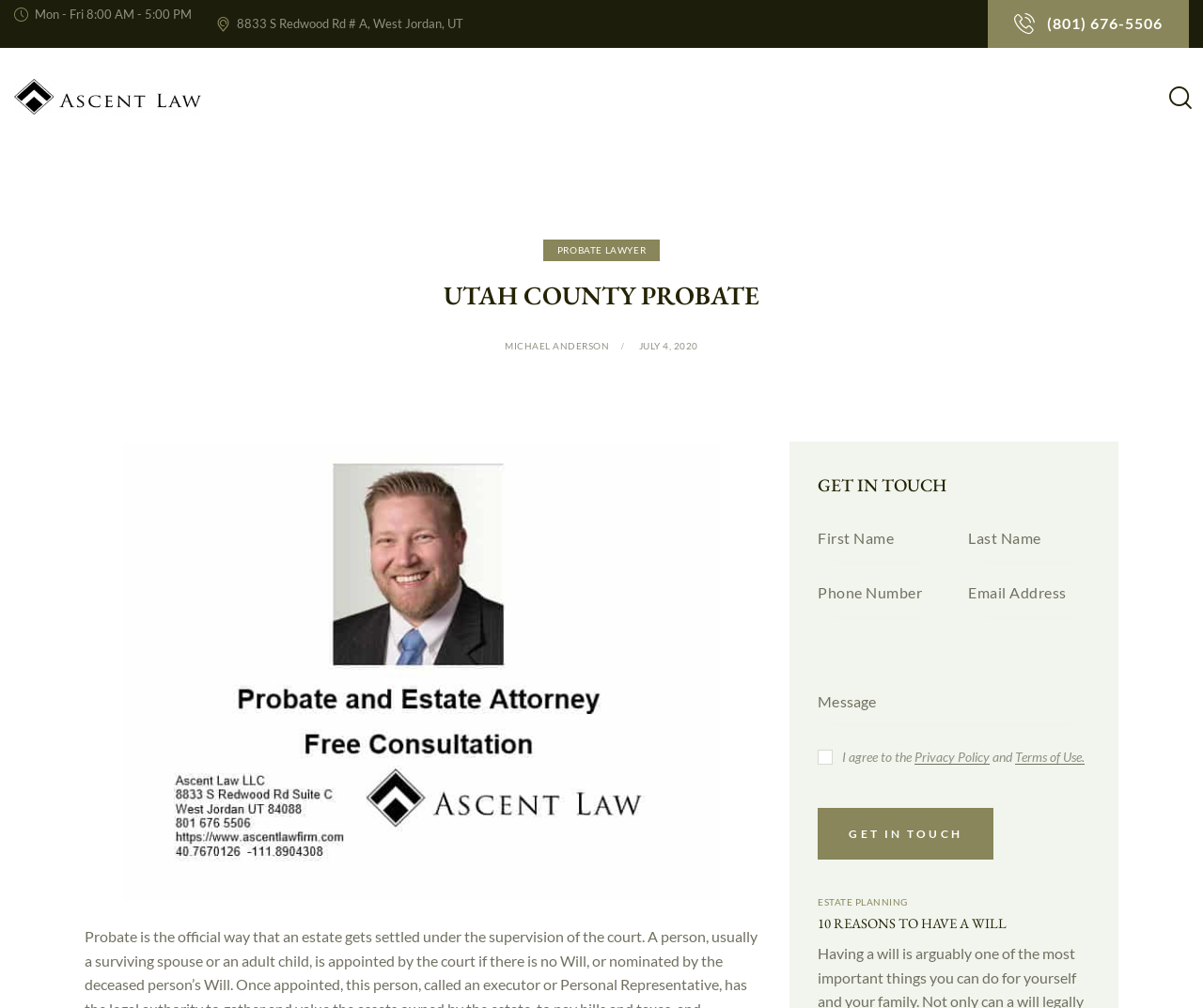Provide the bounding box coordinates for the UI element described in this sentence: "name="first-name" placeholder="First Name"". The coordinates should be four float values between 0 and 1, i.e., [left, top, right, bottom].

[0.68, 0.513, 0.781, 0.556]